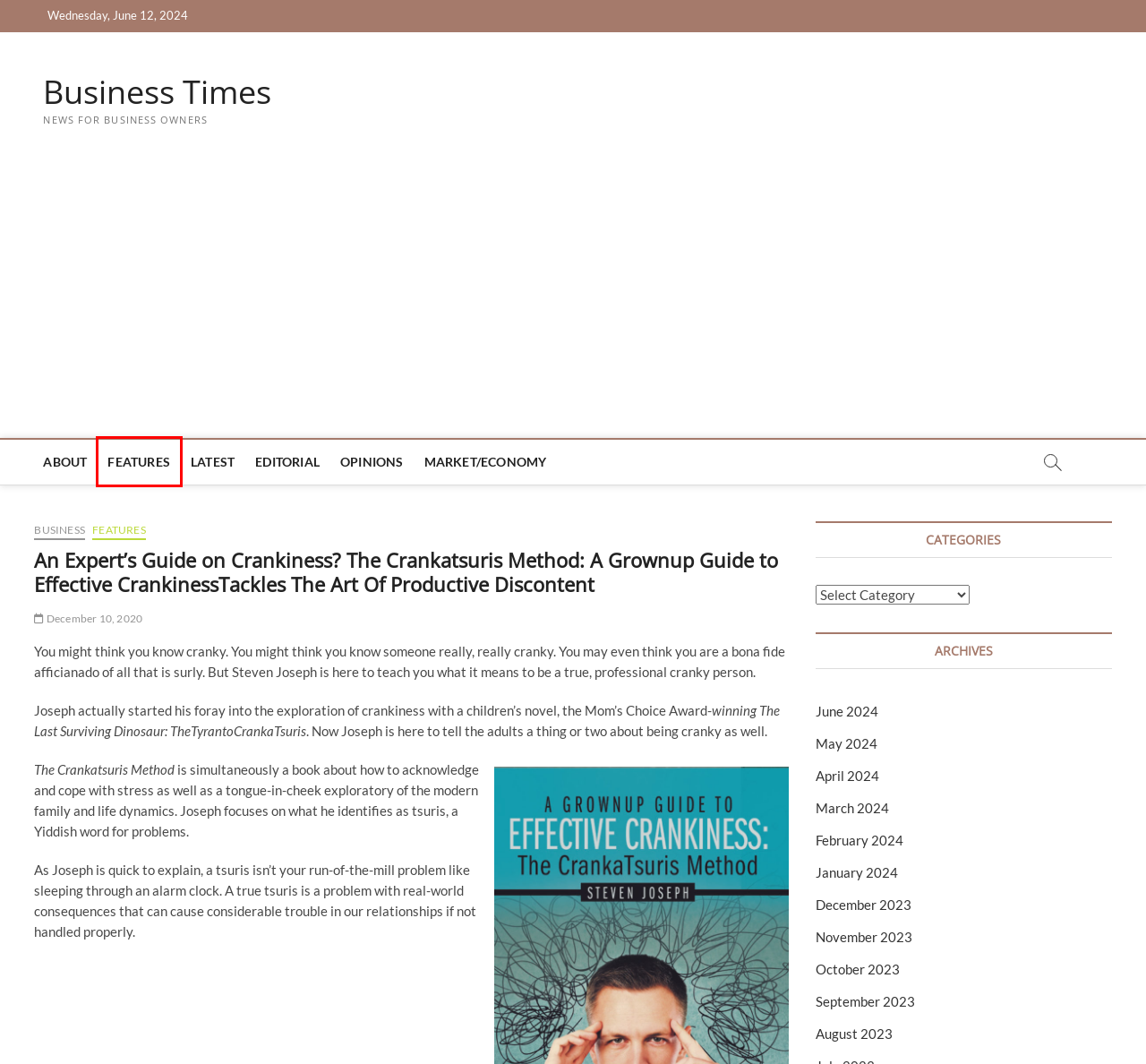Given a webpage screenshot with a UI element marked by a red bounding box, choose the description that best corresponds to the new webpage that will appear after clicking the element. The candidates are:
A. Features Archives - Business Times
B. Business Archives - Business Times
C. March 2024 - Business Times
D. August 2023 - Business Times
E. May 2024 - Business Times
F. April 2024 - Business Times
G. February 2024 - Business Times
H. October 2023 - Business Times

A